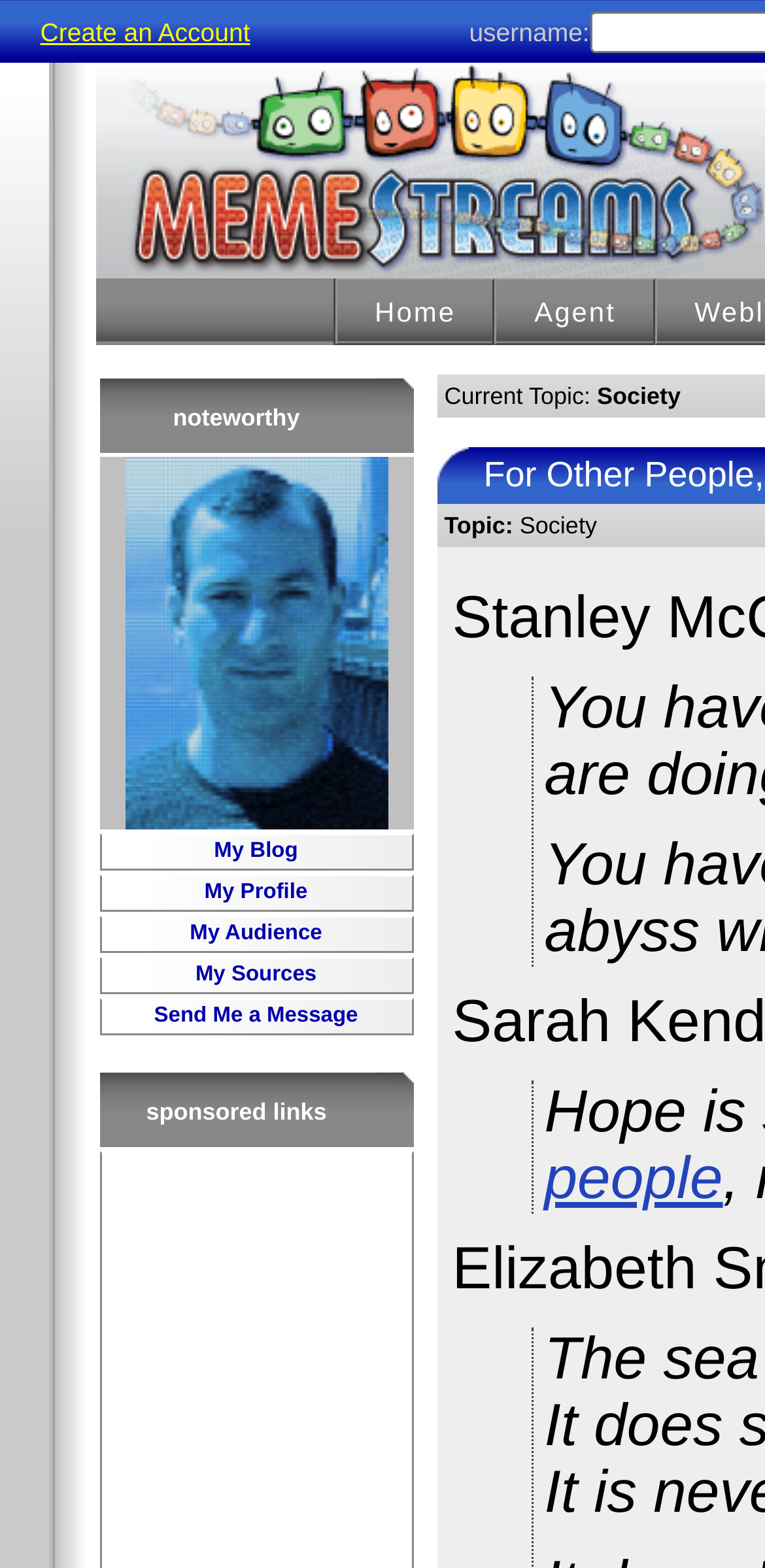Provide the bounding box coordinates of the area you need to click to execute the following instruction: "View Picture of noteworthy".

[0.163, 0.514, 0.506, 0.533]